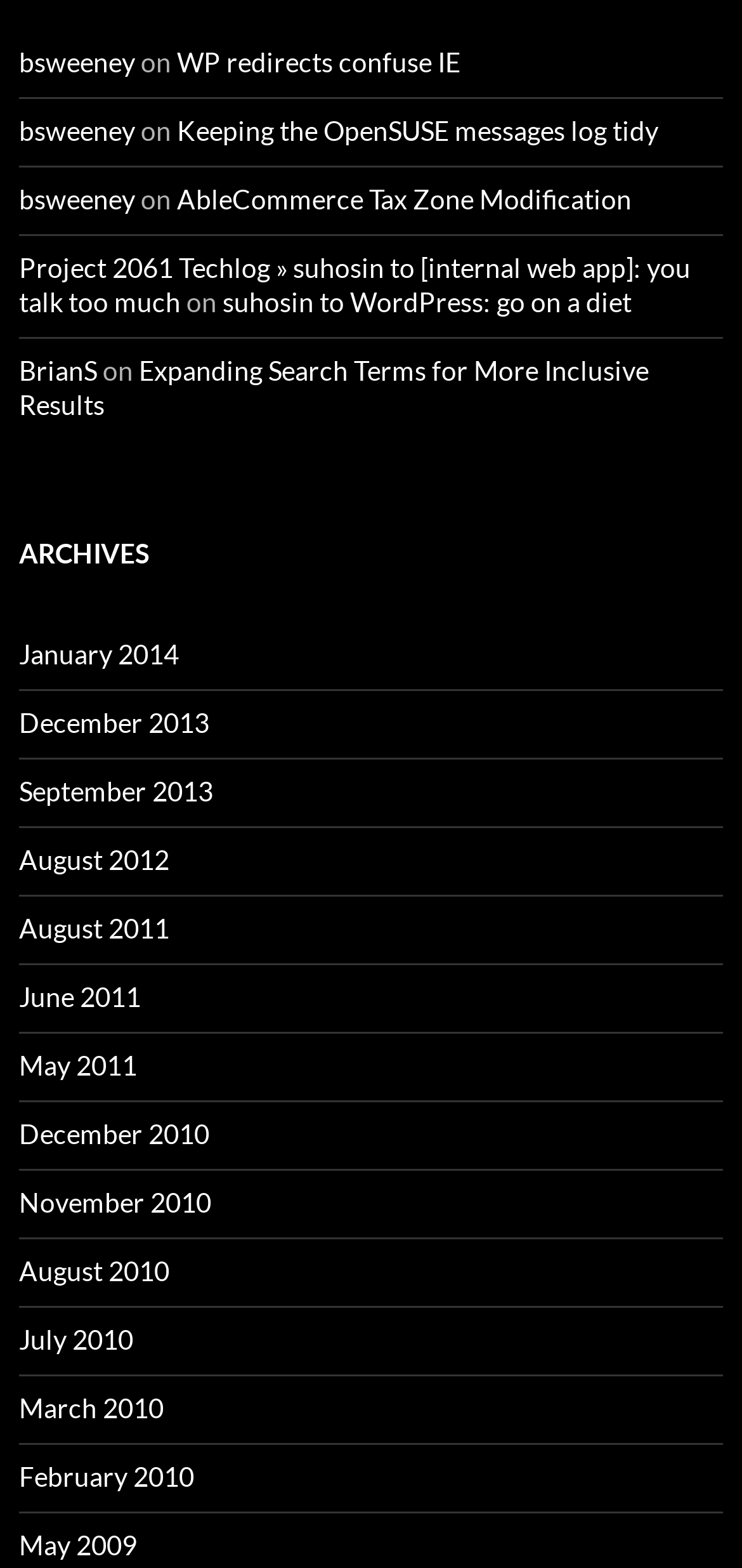Please determine the bounding box coordinates of the section I need to click to accomplish this instruction: "read post 'Expanding Search Terms for More Inclusive Results'".

[0.026, 0.226, 0.874, 0.268]